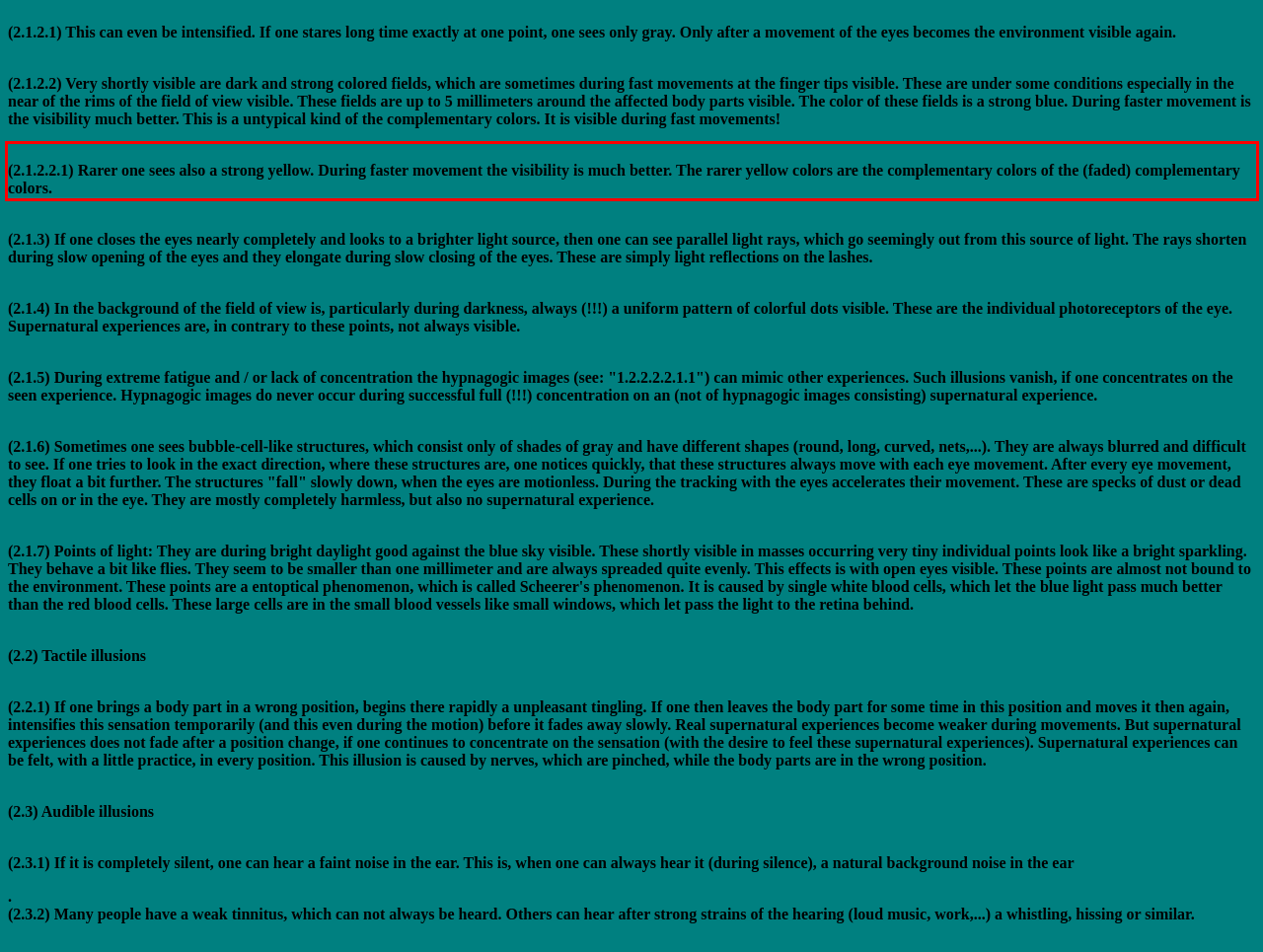Using the webpage screenshot, recognize and capture the text within the red bounding box.

(2.1.2.2.1) Rarer one sees also a strong yellow. During faster movement the visibility is much better. The rarer yellow colors are the complementary colors of the (faded) complementary colors.